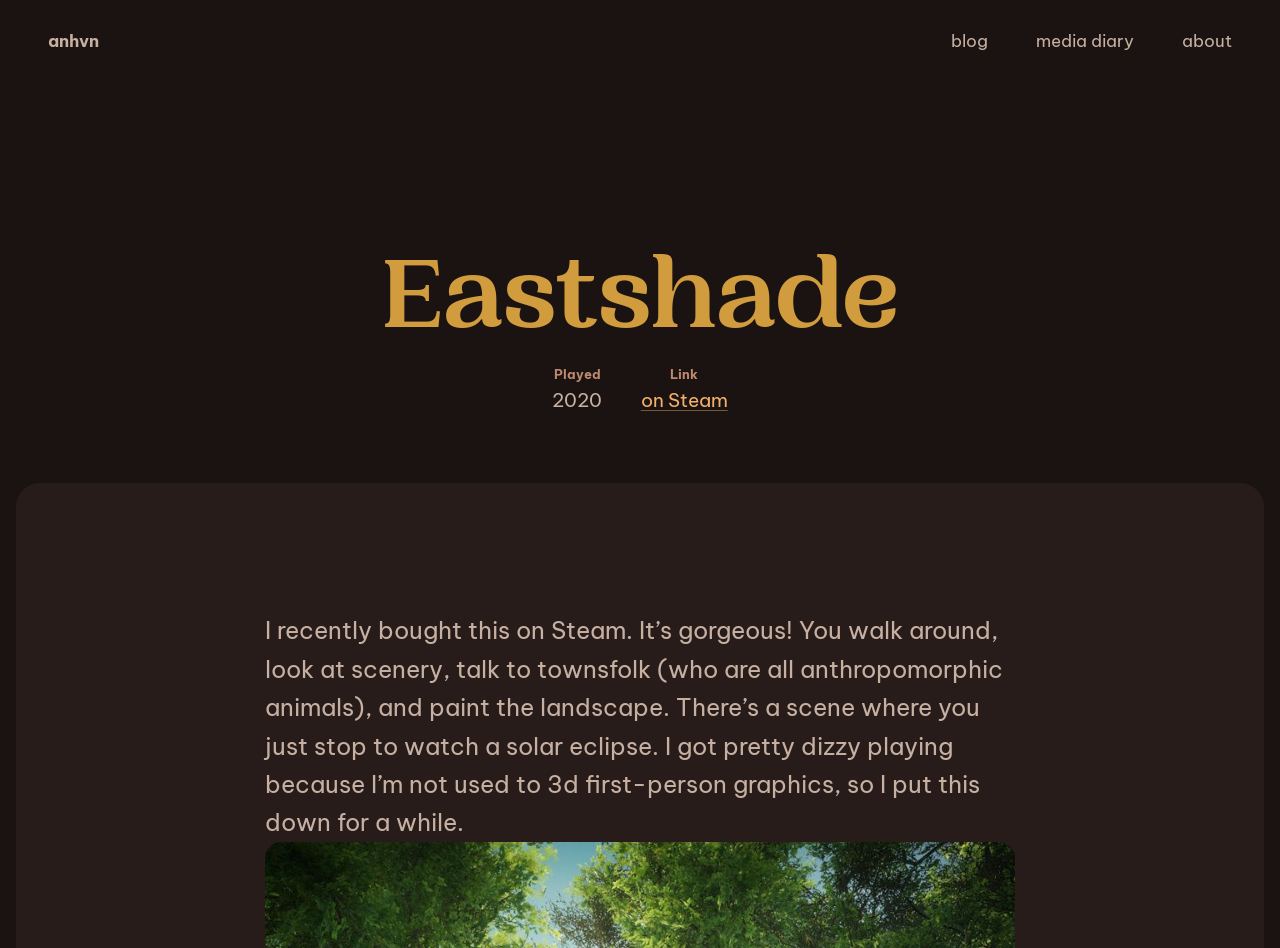Generate a comprehensive description of the webpage.

The webpage is about a game called "Eastshade". At the top left corner, there are four links: "anhvn", "blog", "media diary", and "about", listed in order from left to right. 

Below these links, there is a header section that spans almost the entire width of the page. Within this section, the title "Eastshade" is prominently displayed. 

Under the title, there is a description list with three terms and their corresponding details. The first term is "Played" with the detail "2020". The second term is "Link" with the detail "on Steam", which is a clickable link. 

Below the description list, there is a block of text that summarizes the game. The text describes the gameplay experience, mentioning that the game is gorgeous, allows players to walk around, talk to anthropomorphic animal townsfolk, and paint the landscape. The text also shares the author's personal experience playing the game, including getting dizzy due to the 3D first-person graphics.